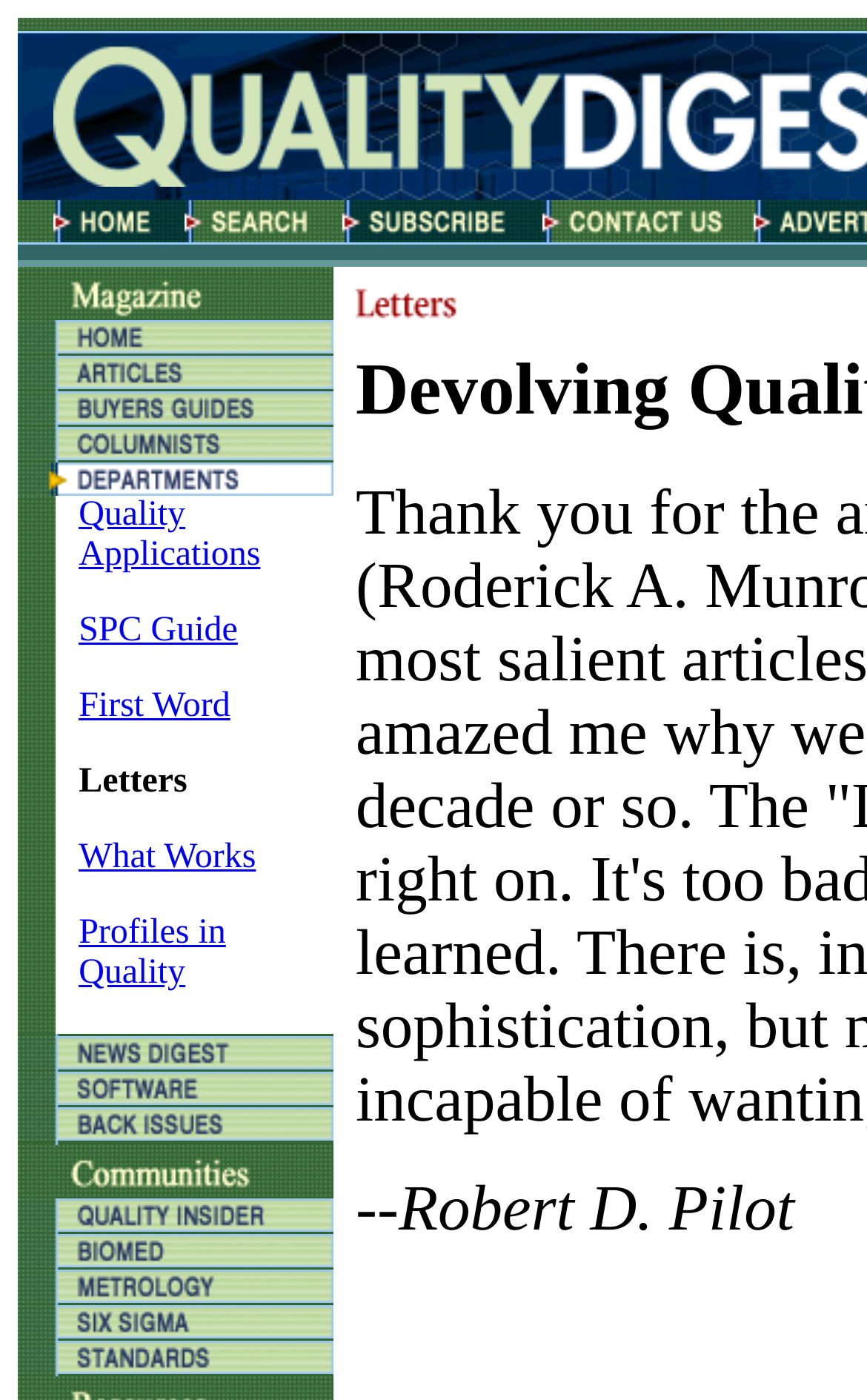Provide the bounding box coordinates of the section that needs to be clicked to accomplish the following instruction: "Click on Home."

[0.062, 0.152, 0.213, 0.179]